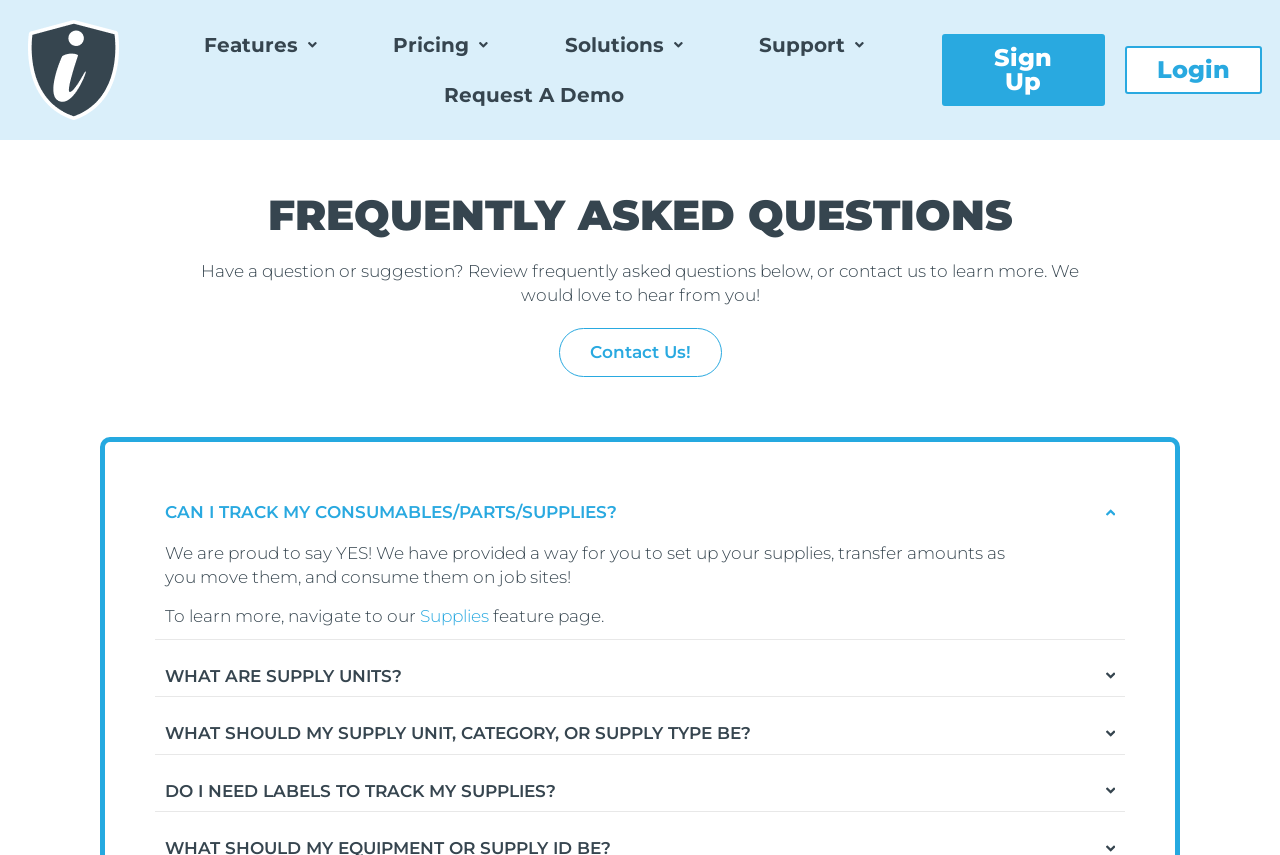Specify the bounding box coordinates for the region that must be clicked to perform the given instruction: "Click on Sign Up".

[0.736, 0.04, 0.863, 0.124]